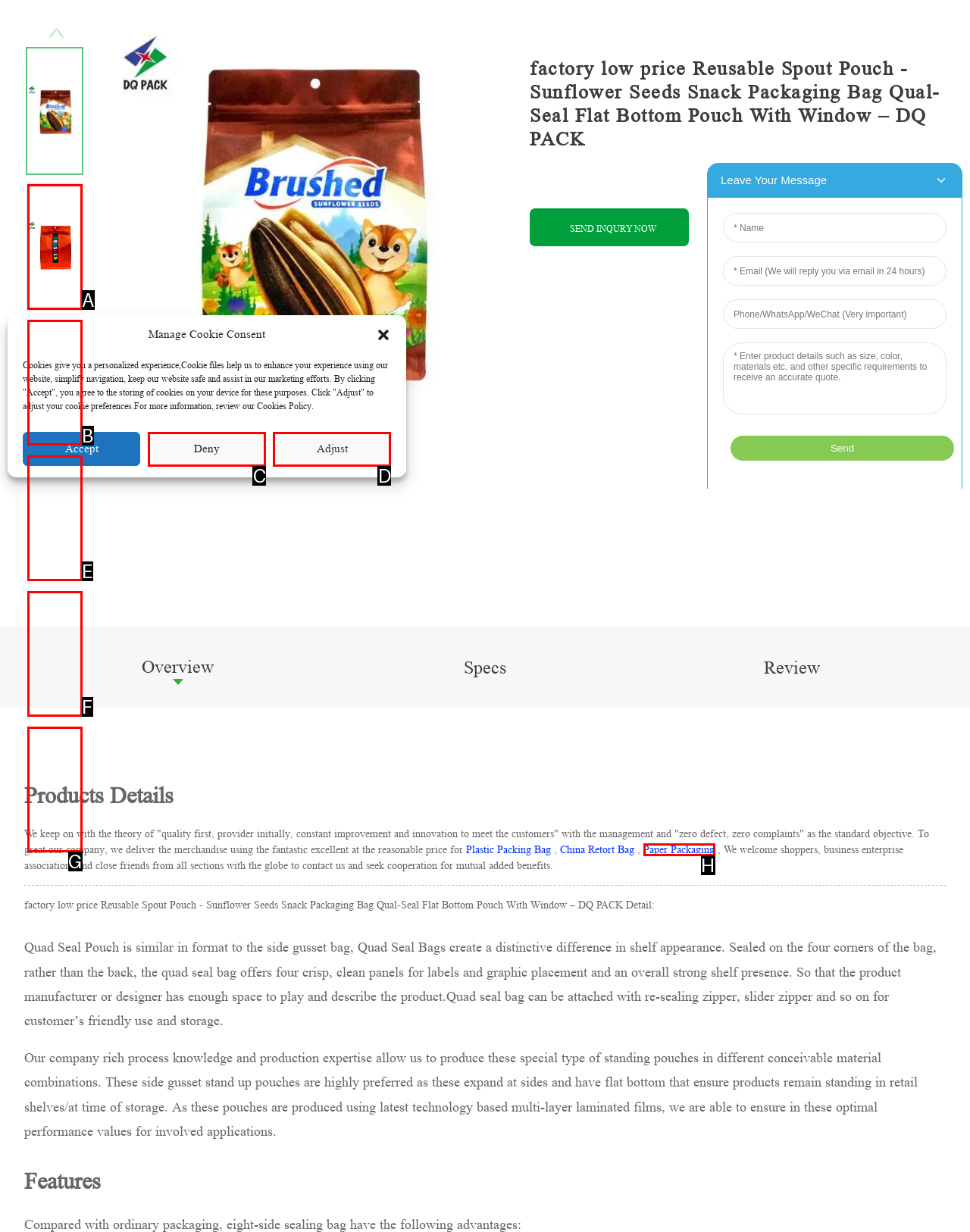Find the HTML element that matches the description: Paper Packaging
Respond with the corresponding letter from the choices provided.

H